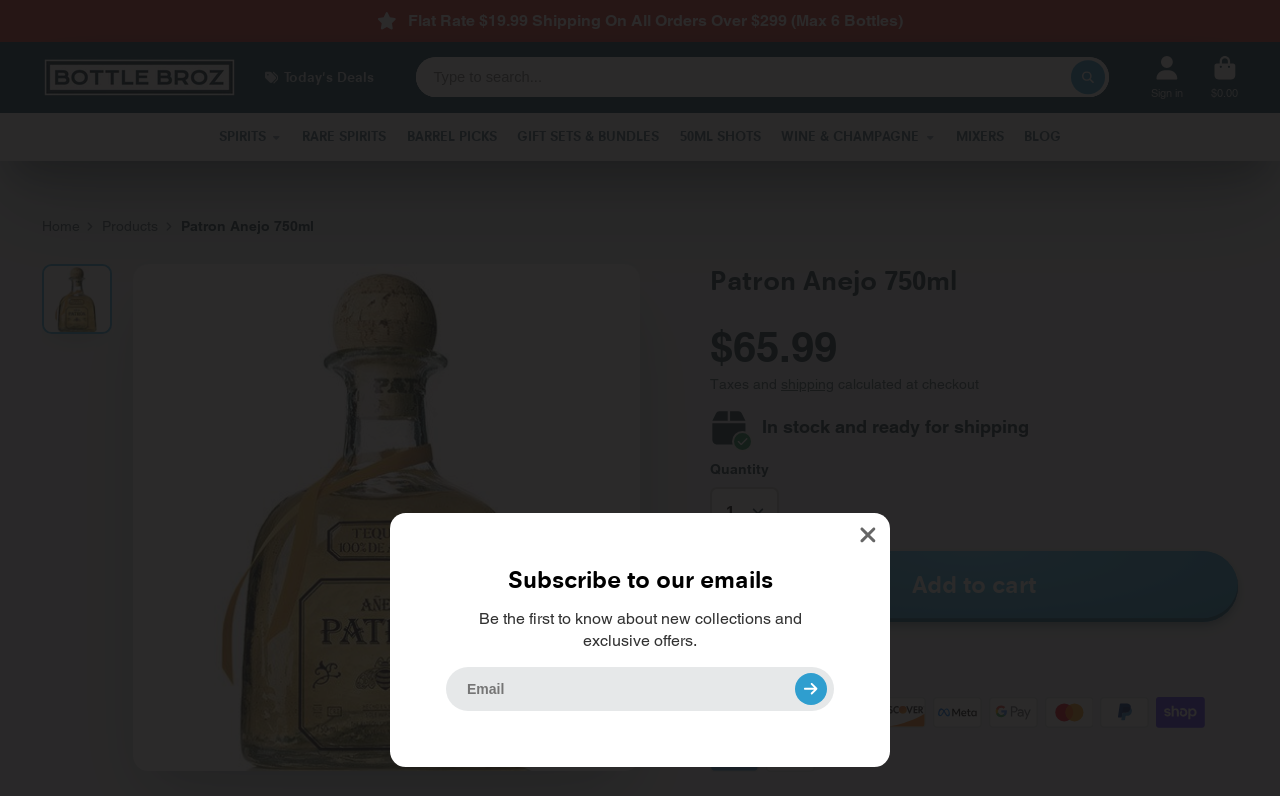Generate a thorough caption detailing the webpage content.

The webpage is an online shop where customers can buy Patron Anejo Tequila. At the top, there is a logo, represented by an SVG element, positioned slightly to the right of the center. Below the logo, there is a heading that reads "Subscribe to our emails" located near the top-left corner. 

Next to the heading, there is a paragraph of text that says "Be the first to know about new collections and exclusive offers." This text is positioned slightly to the right of the heading. 

Underneath the text, there is an email subscription form. The form consists of a required textbox labeled "Email" and a button with an arrow-right icon, positioned to the right of the textbox. The button is slightly smaller than the textbox. The form is located near the top-center of the page.